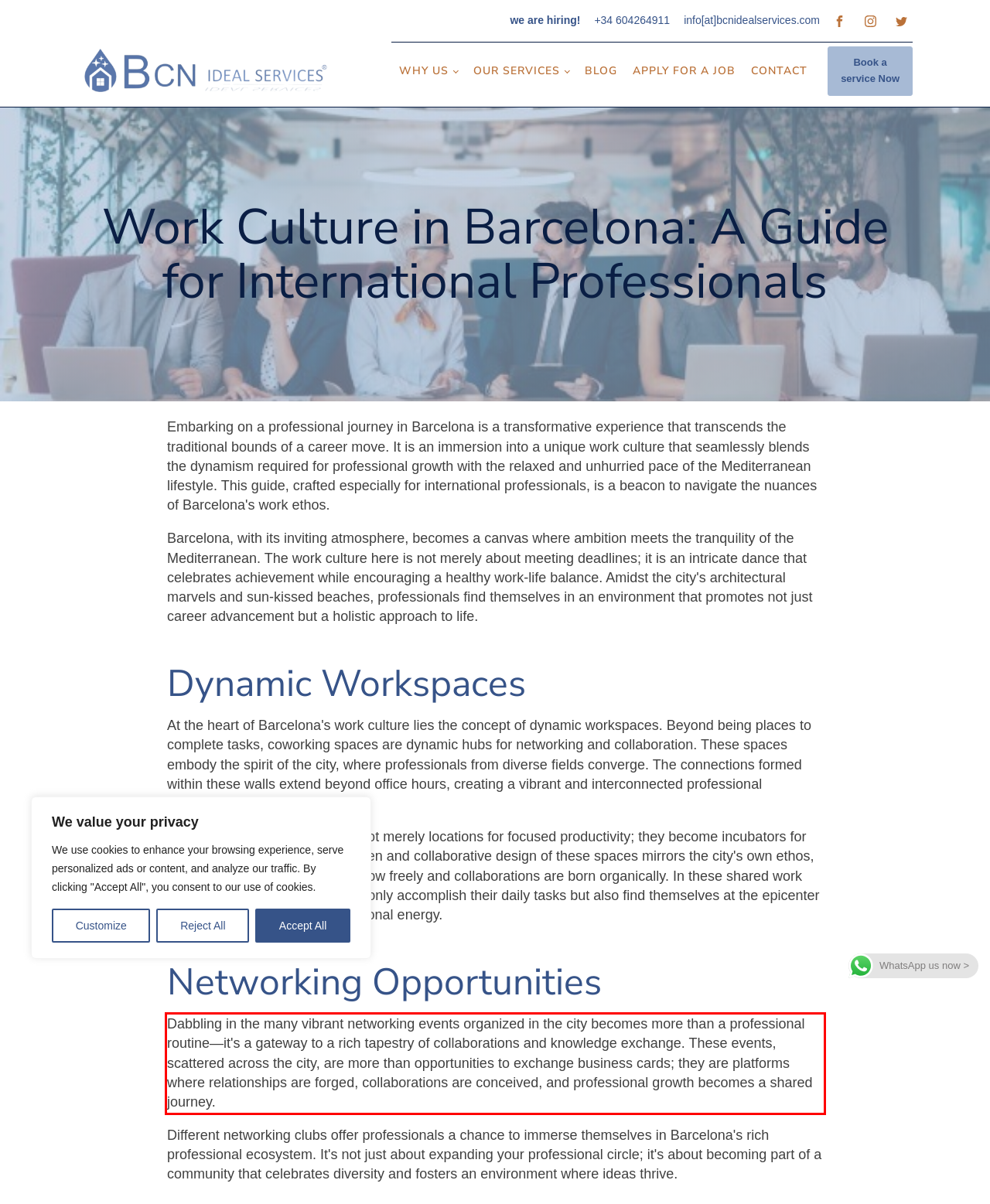Please examine the webpage screenshot containing a red bounding box and use OCR to recognize and output the text inside the red bounding box.

Dabbling in the many vibrant networking events organized in the city becomes more than a professional routine—it's a gateway to a rich tapestry of collaborations and knowledge exchange. These events, scattered across the city, are more than opportunities to exchange business cards; they are platforms where relationships are forged, collaborations are conceived, and professional growth becomes a shared journey.